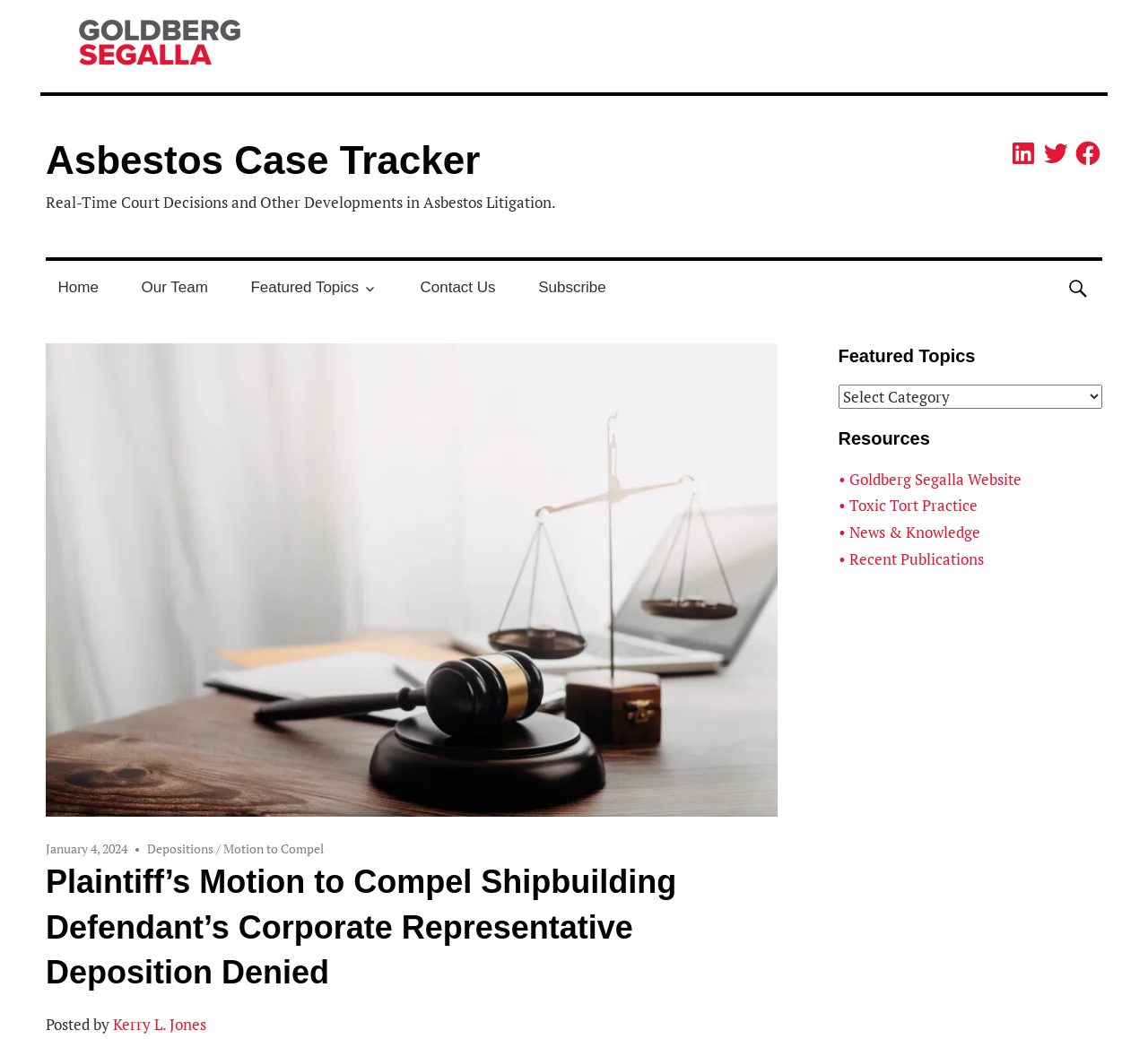Determine the bounding box coordinates of the clickable region to execute the instruction: "Exit the search". The coordinates should be four float numbers between 0 and 1, denoted as [left, top, right, bottom].

None